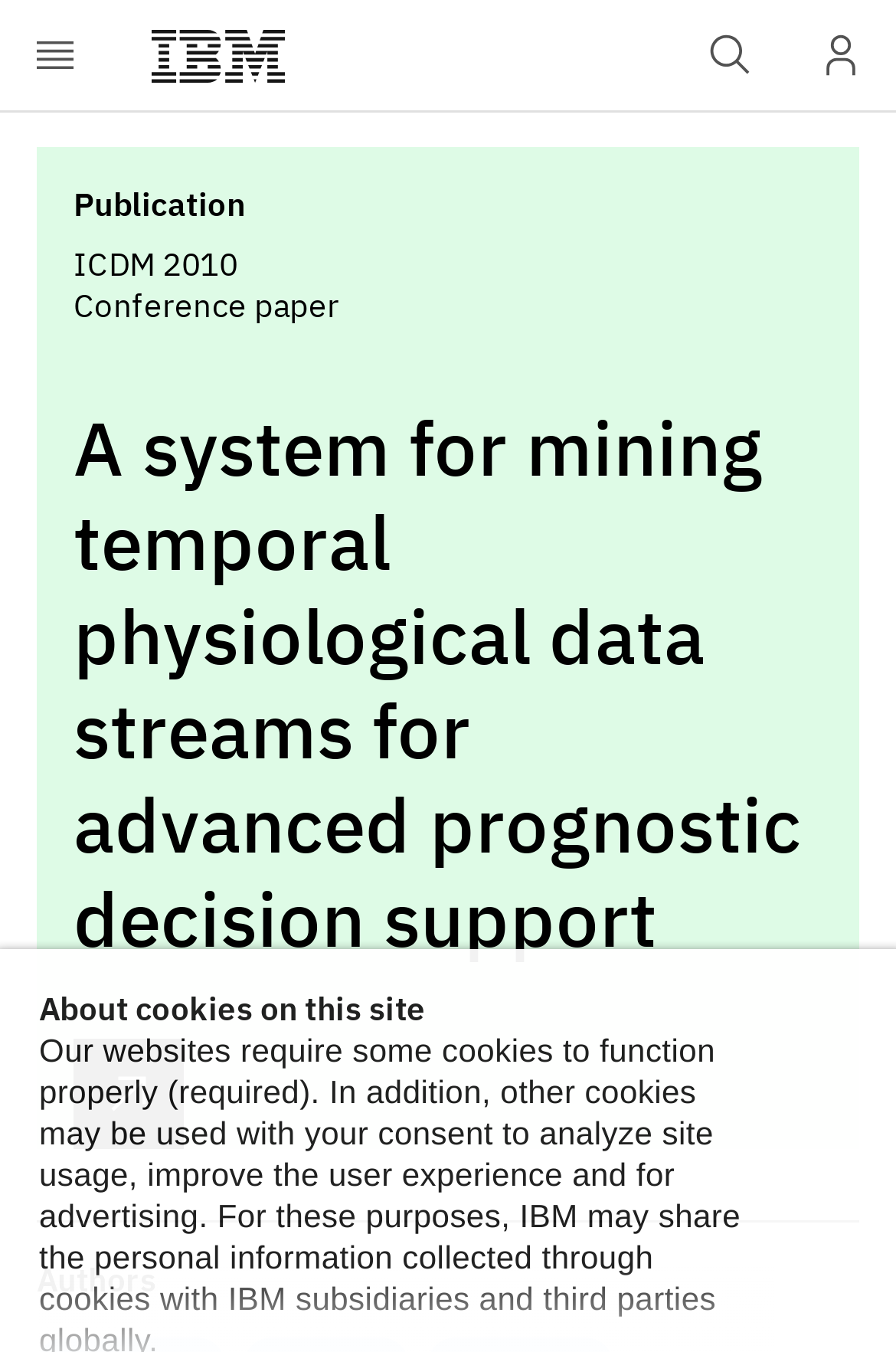Please determine the bounding box of the UI element that matches this description: aria-label="User Profile". The coordinates should be given as (top-left x, top-left y, bottom-right x, bottom-right y), with all values between 0 and 1.

[0.877, 0.0, 1.0, 0.082]